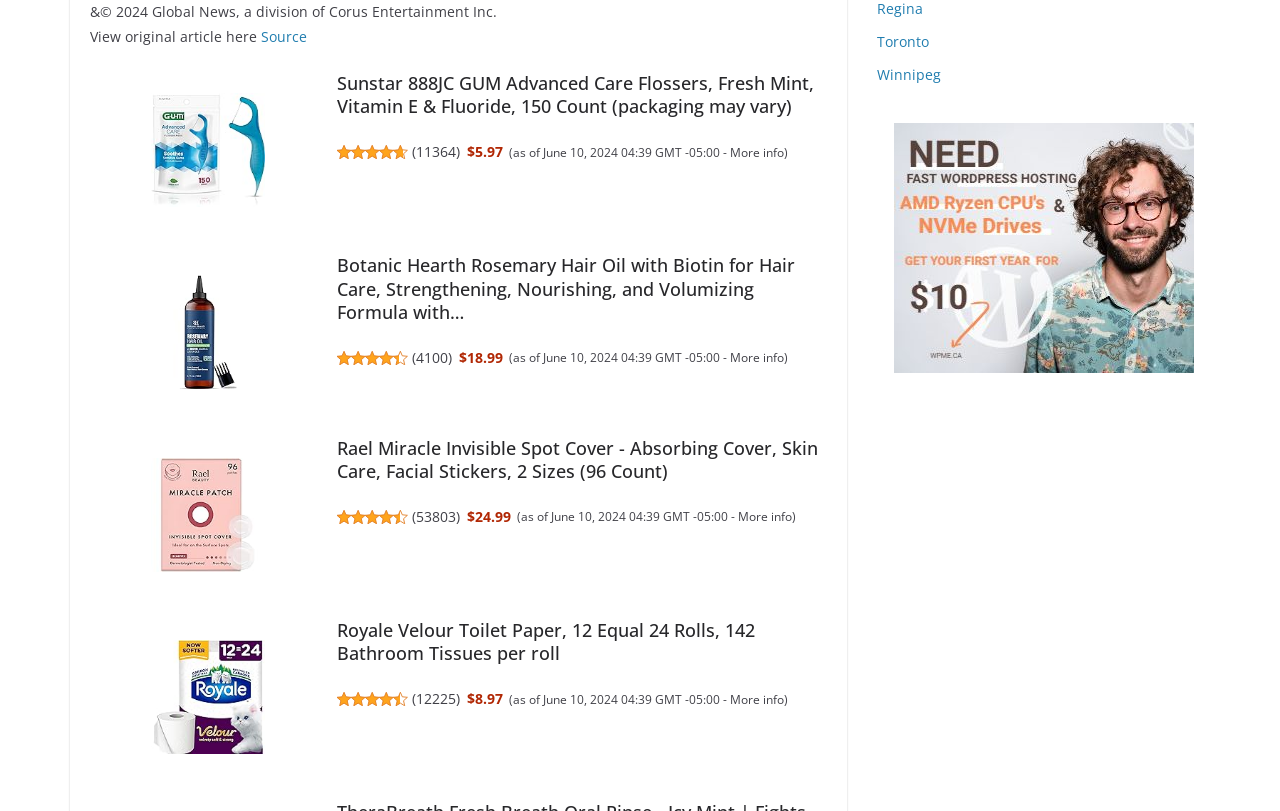What is the price of Rael Miracle Invisible Spot Cover?
Please respond to the question with as much detail as possible.

The price of Rael Miracle Invisible Spot Cover can be found in the product description section, where it is listed as '$24.99'.